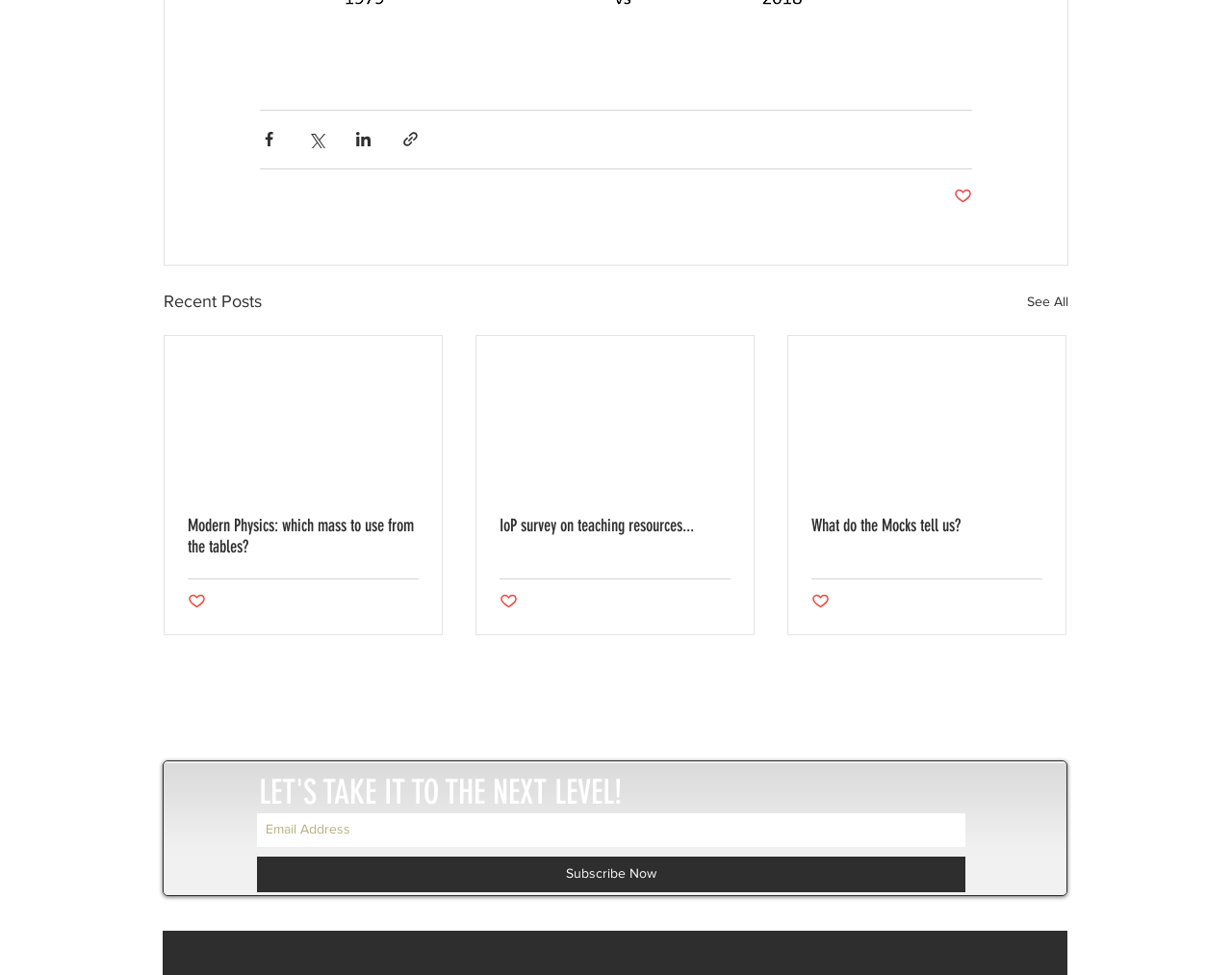What is the purpose of the buttons with social media icons?
Please respond to the question with a detailed and thorough explanation.

The buttons with social media icons, such as Facebook, Twitter, and LinkedIn, are likely used to share posts or articles from the webpage on these social media platforms.